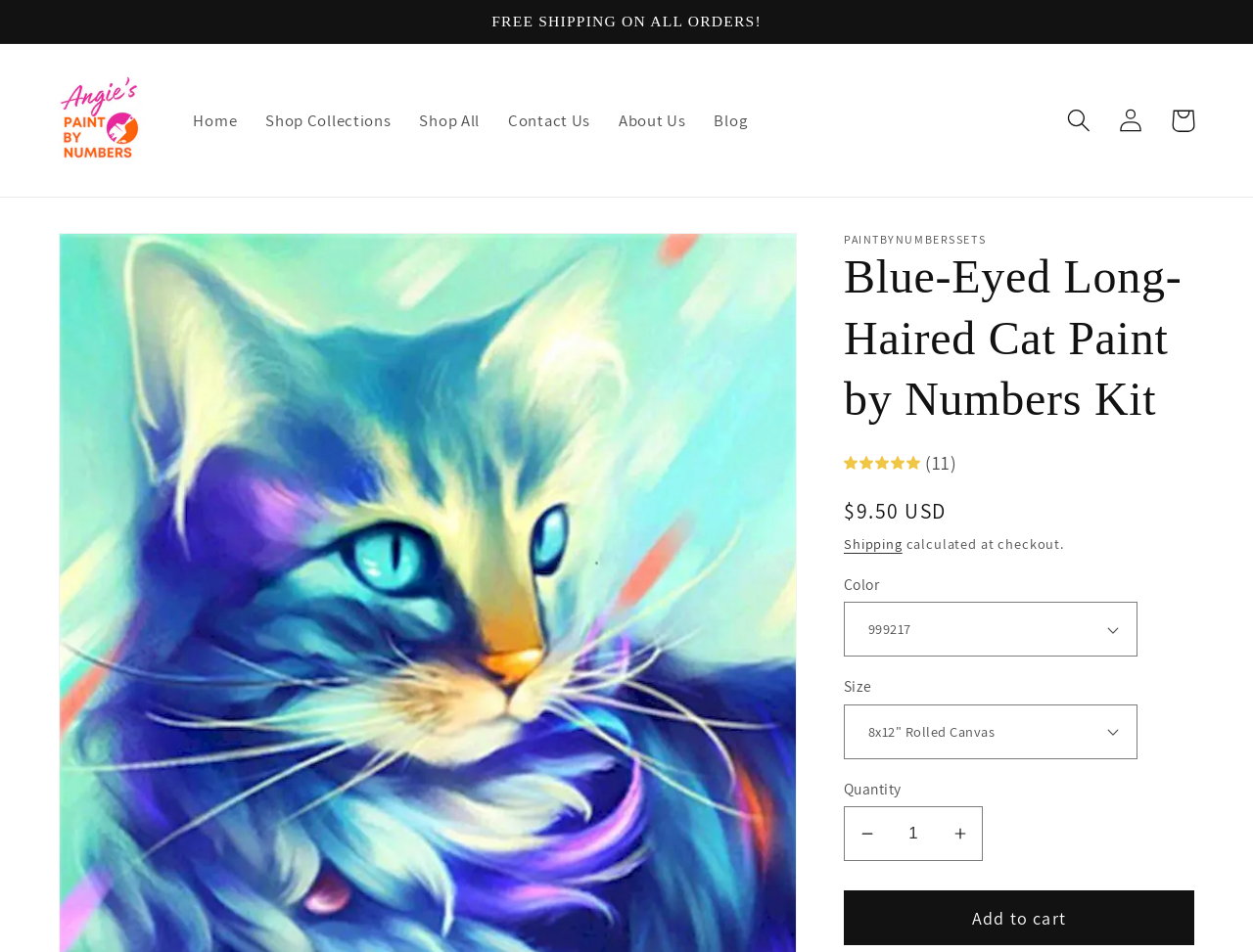Bounding box coordinates must be specified in the format (top-left x, top-left y, bottom-right x, bottom-right y). All values should be floating point numbers between 0 and 1. What are the bounding box coordinates of the UI element described as: Home

[0.143, 0.101, 0.201, 0.152]